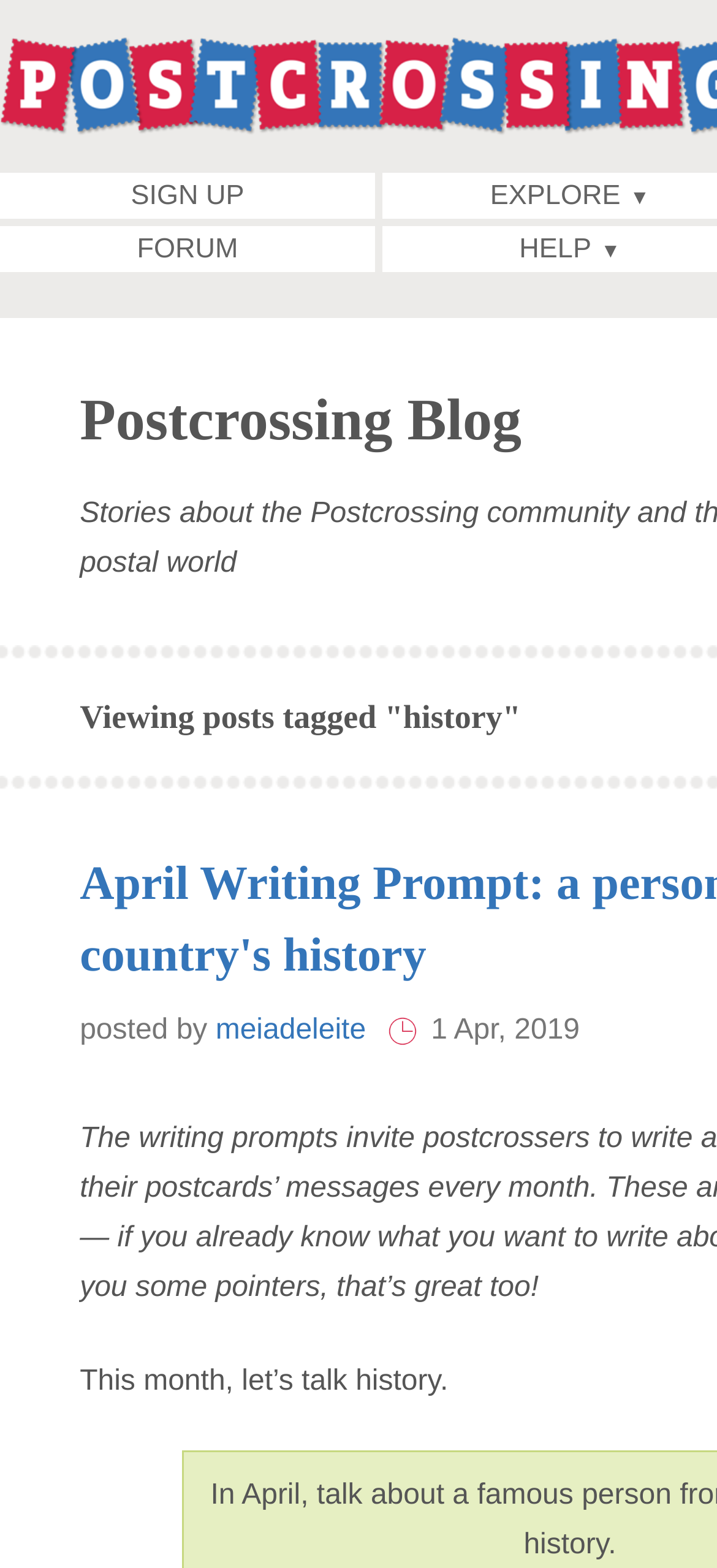How many links are there in the top navigation bar?
Refer to the image and give a detailed answer to the question.

I counted the number of links in the top navigation bar by looking at the elements 'SIGN UP', 'FORUM', and 'HELP', which are all links. Therefore, there are 3 links in the top navigation bar.